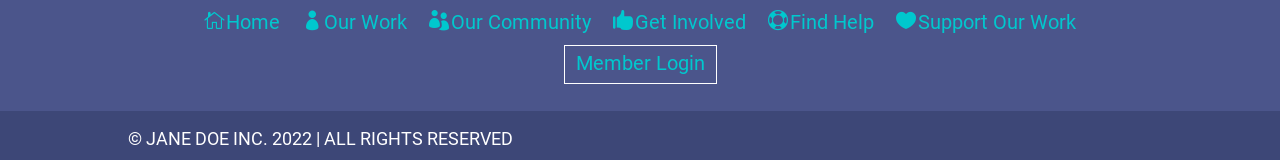Using the provided element description "Our Community", determine the bounding box coordinates of the UI element.

[0.335, 0.079, 0.462, 0.229]